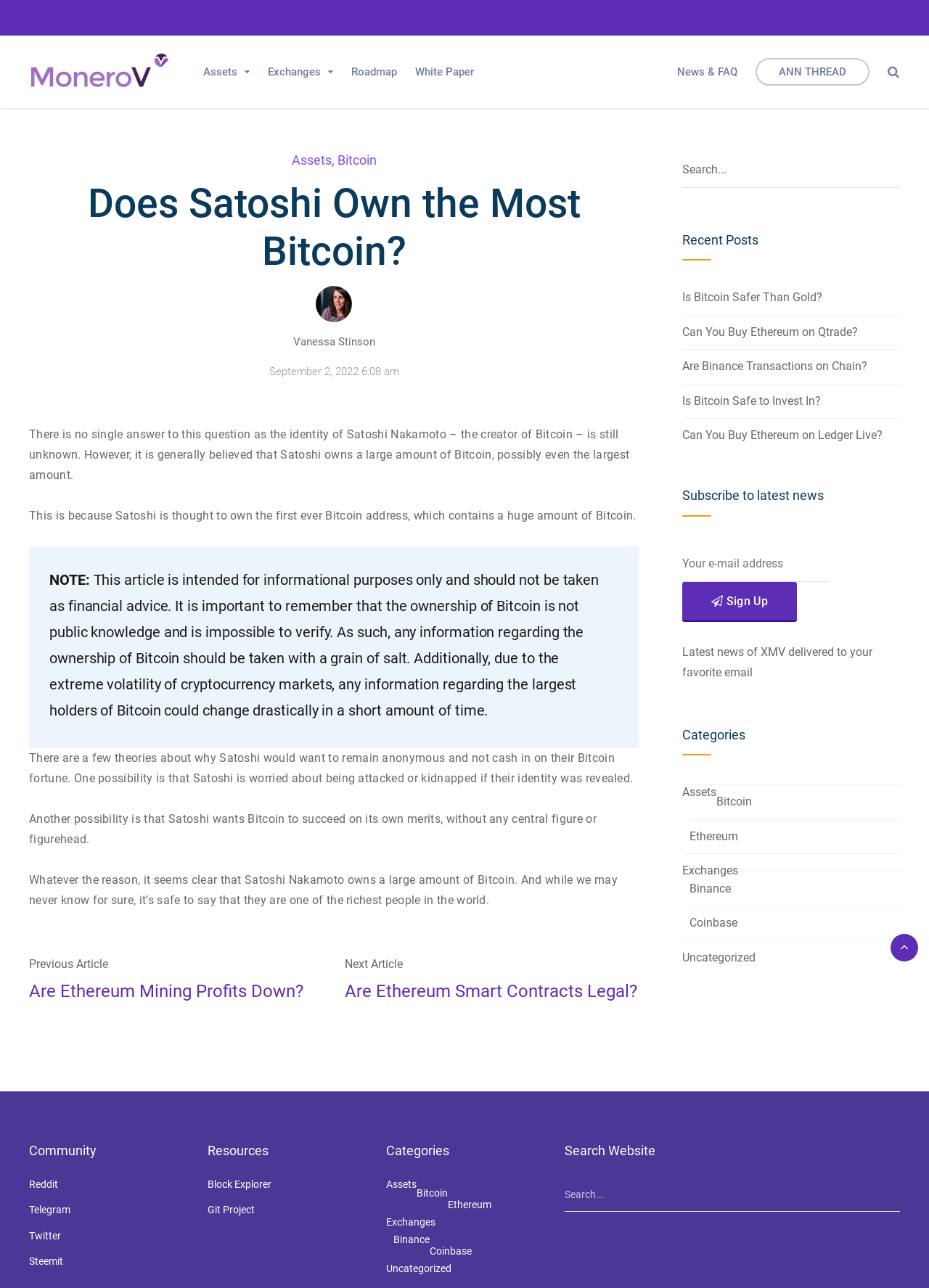Please identify the bounding box coordinates of the clickable area that will fulfill the following instruction: "Subscribe to latest news". The coordinates should be in the format of four float numbers between 0 and 1, i.e., [left, top, right, bottom].

[0.734, 0.424, 0.892, 0.452]